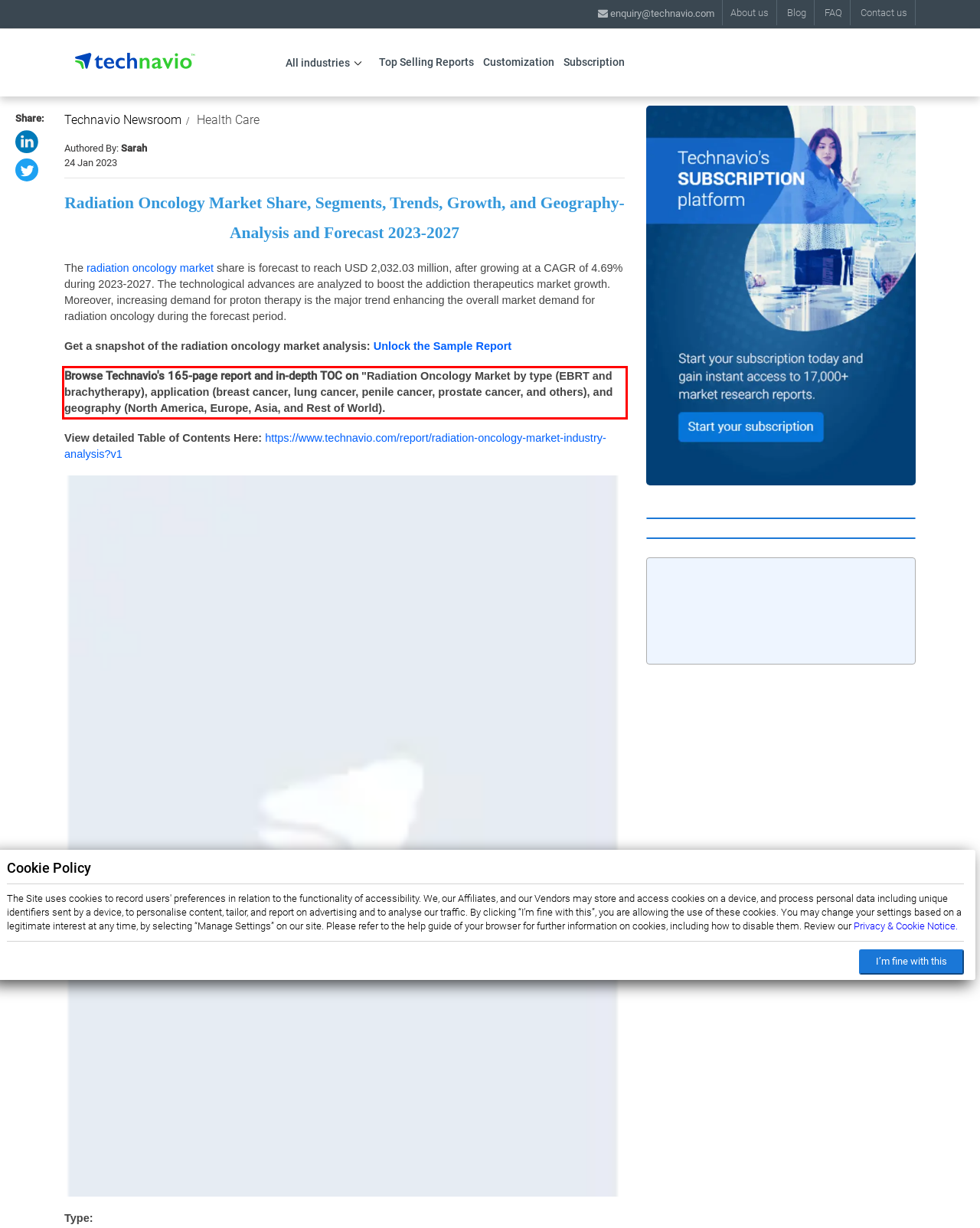Examine the screenshot of the webpage, locate the red bounding box, and perform OCR to extract the text contained within it.

Browse Technavio's 165-page report and in-depth TOC on "Radiation Oncology Market by type (EBRT and brachytherapy), application (breast cancer, lung cancer, penile cancer, prostate cancer, and others), and geography (North America, Europe, Asia, and Rest of World).